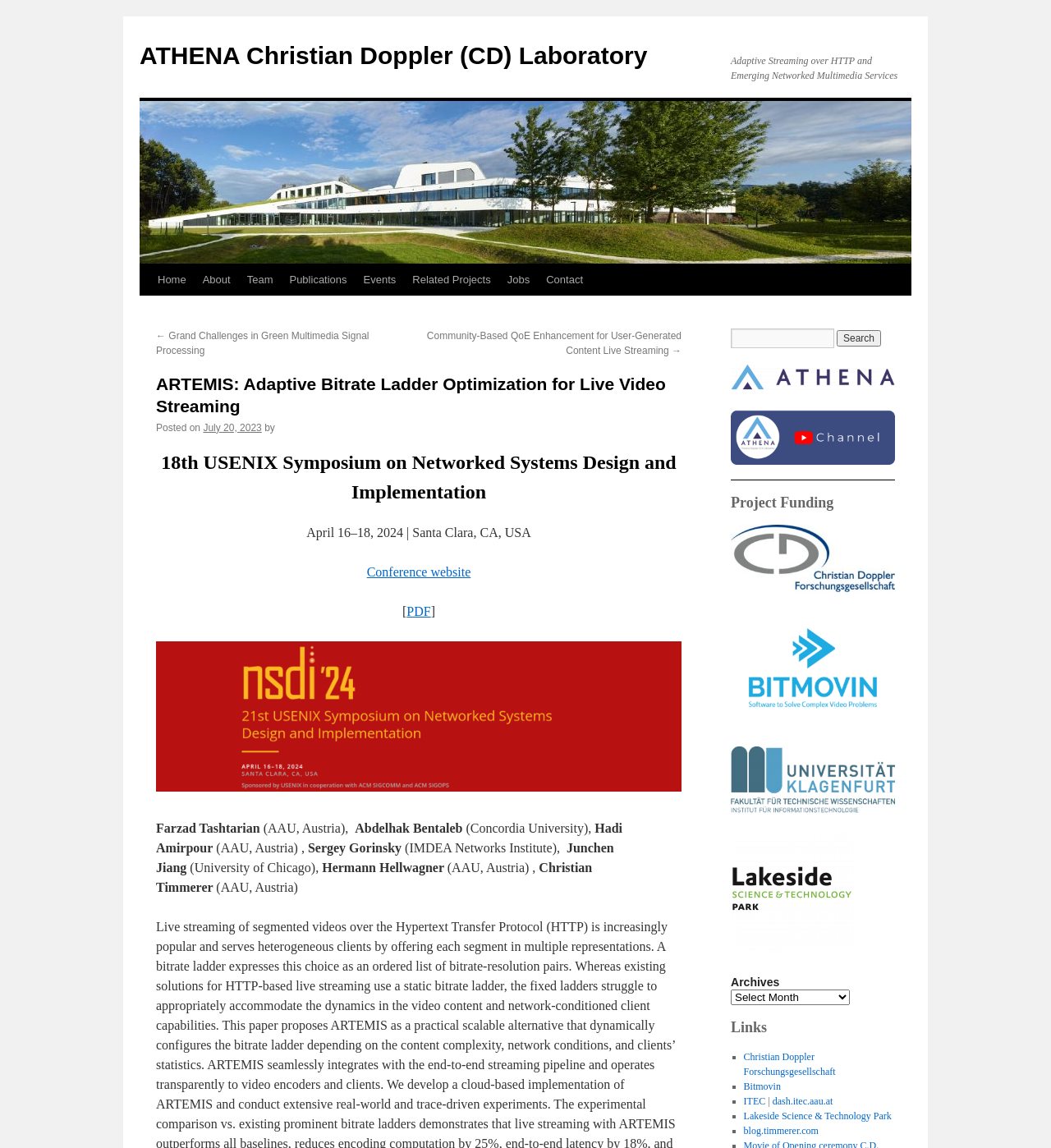From the element description: "Home", extract the bounding box coordinates of the UI element. The coordinates should be expressed as four float numbers between 0 and 1, in the order [left, top, right, bottom].

[0.142, 0.23, 0.185, 0.258]